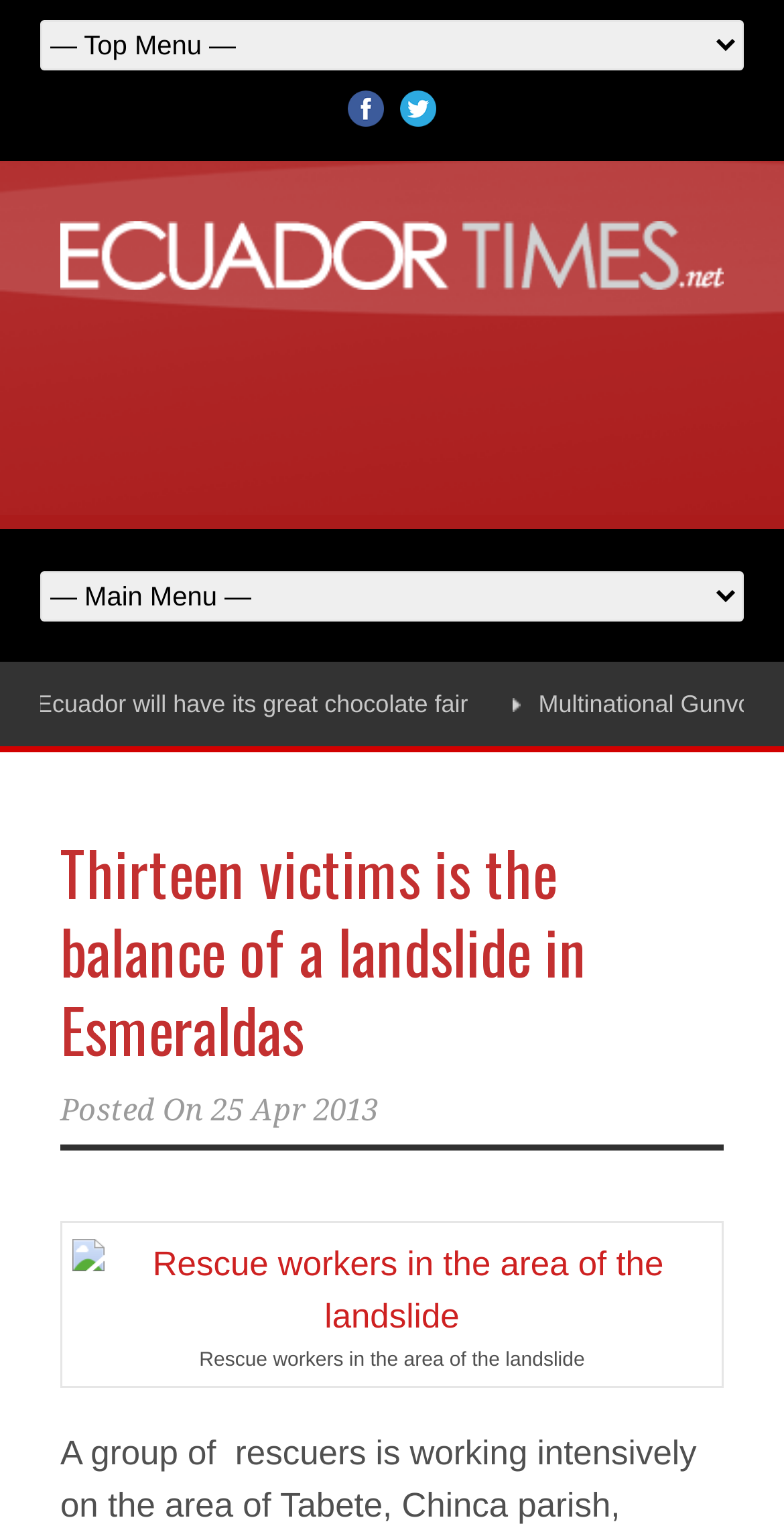Locate and extract the text of the main heading on the webpage.

Thirteen victims is the balance of a landslide in Esmeraldas